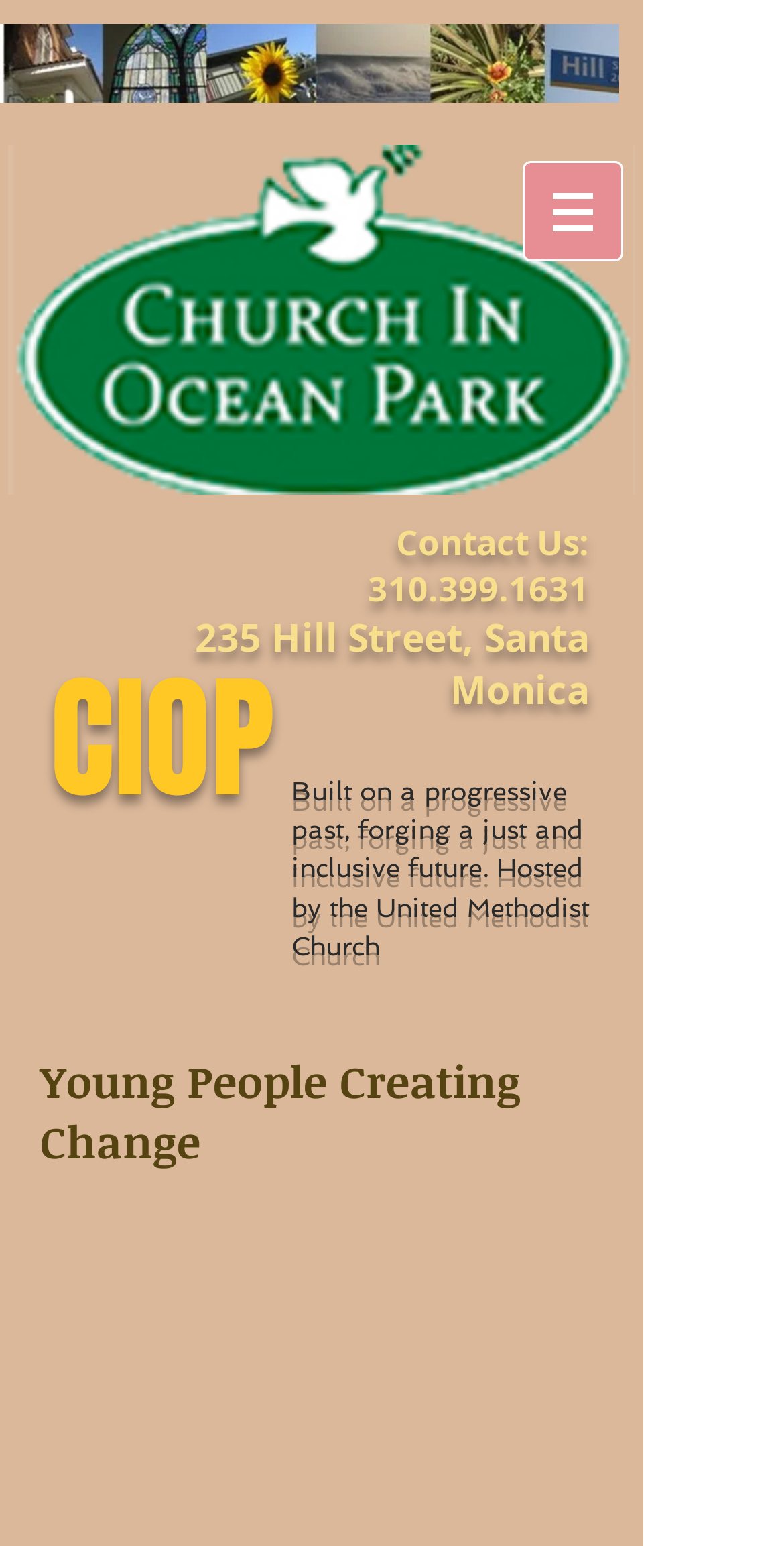What is the location of the organization?
Your answer should be a single word or phrase derived from the screenshot.

235 Hill Street, Santa Monica